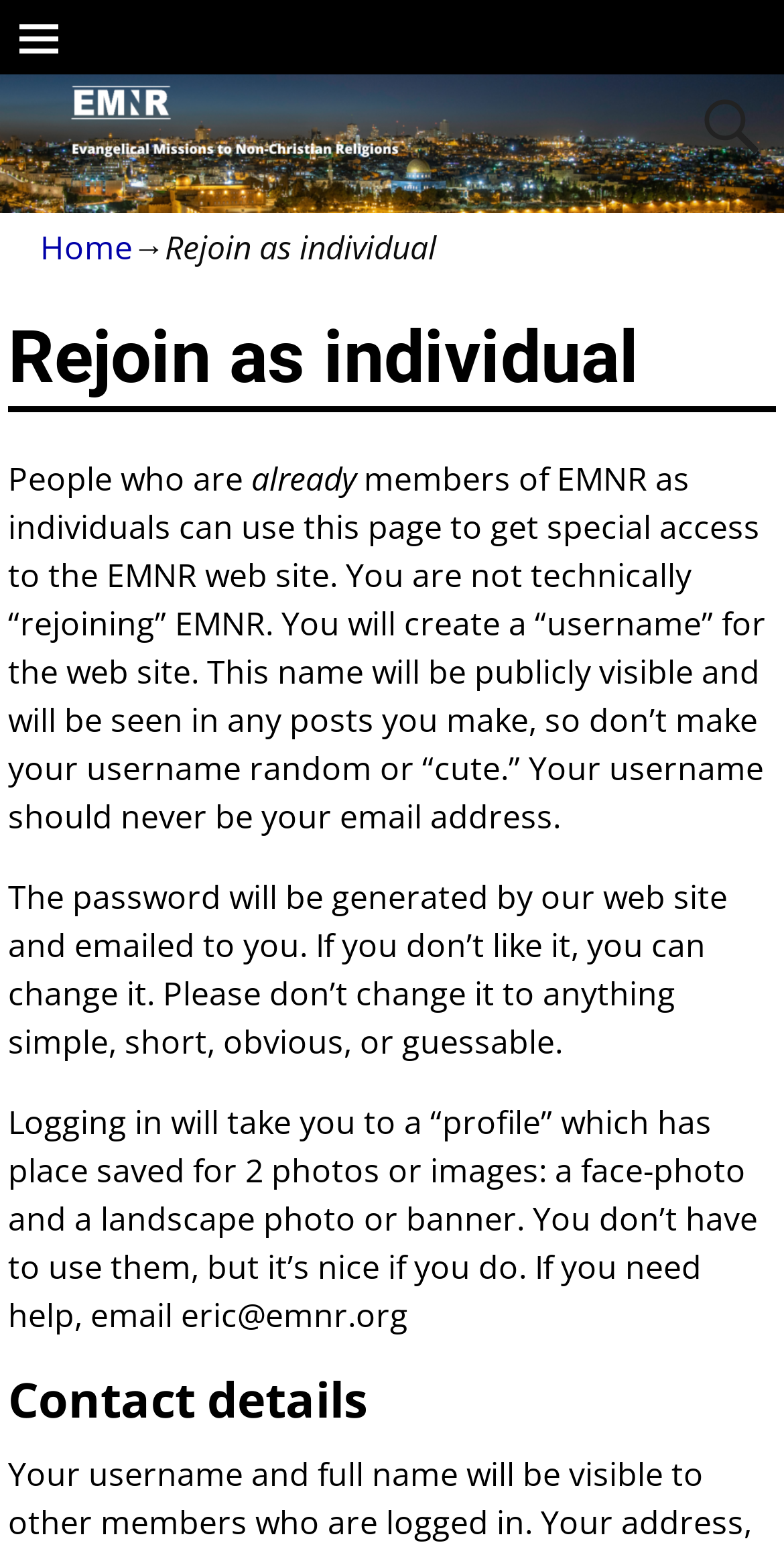Identify the bounding box of the UI component described as: "name="s" placeholder="Search for:"".

[0.882, 0.055, 0.974, 0.106]